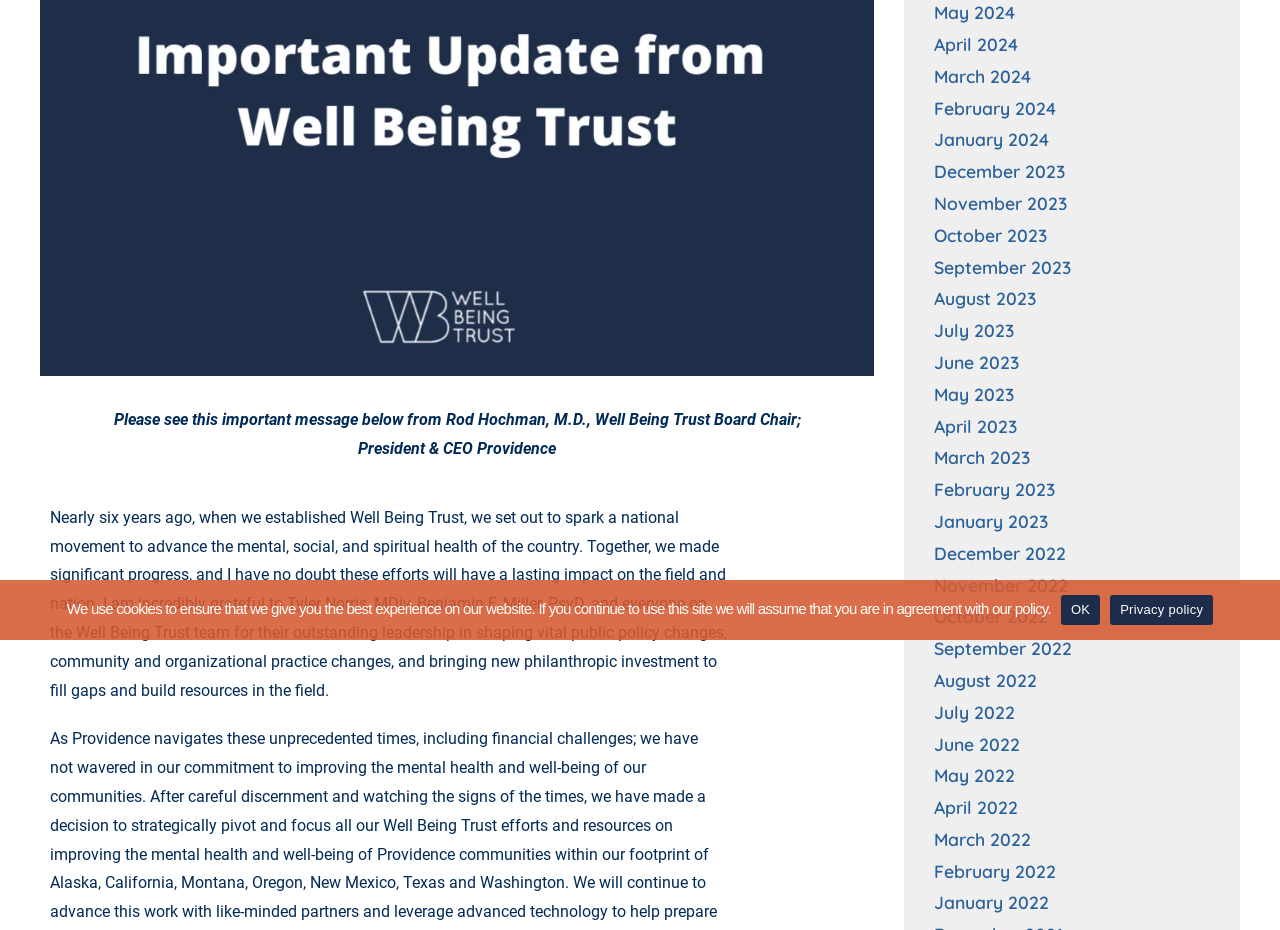Using floating point numbers between 0 and 1, provide the bounding box coordinates in the format (top-left x, top-left y, bottom-right x, bottom-right y). Locate the UI element described here: March 2024

[0.73, 0.07, 0.805, 0.093]